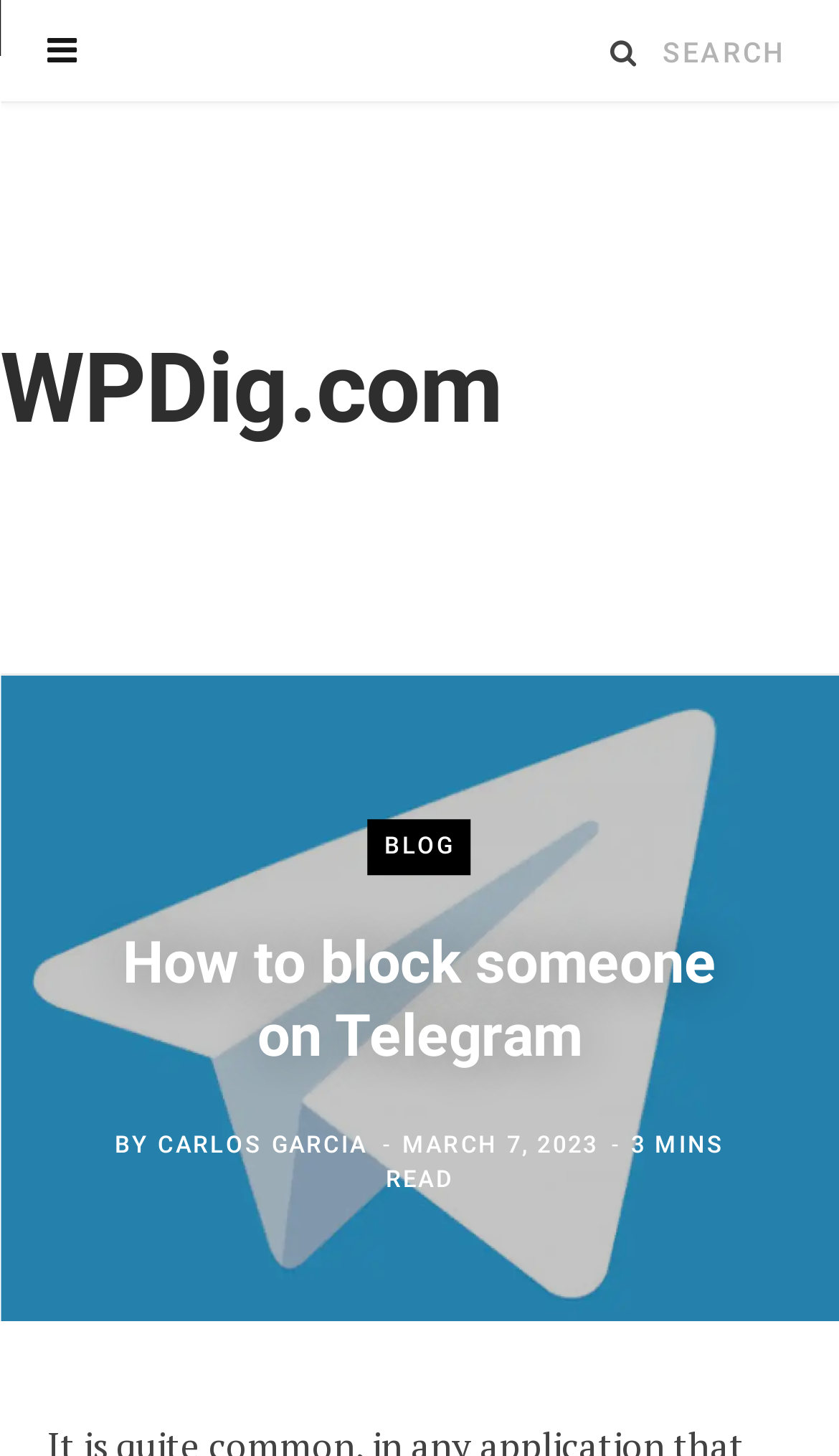From the image, can you give a detailed response to the question below:
How long does it take to read the article?

I found the reading time by looking at the text '3 MINS READ' which indicates the time it takes to read the article.